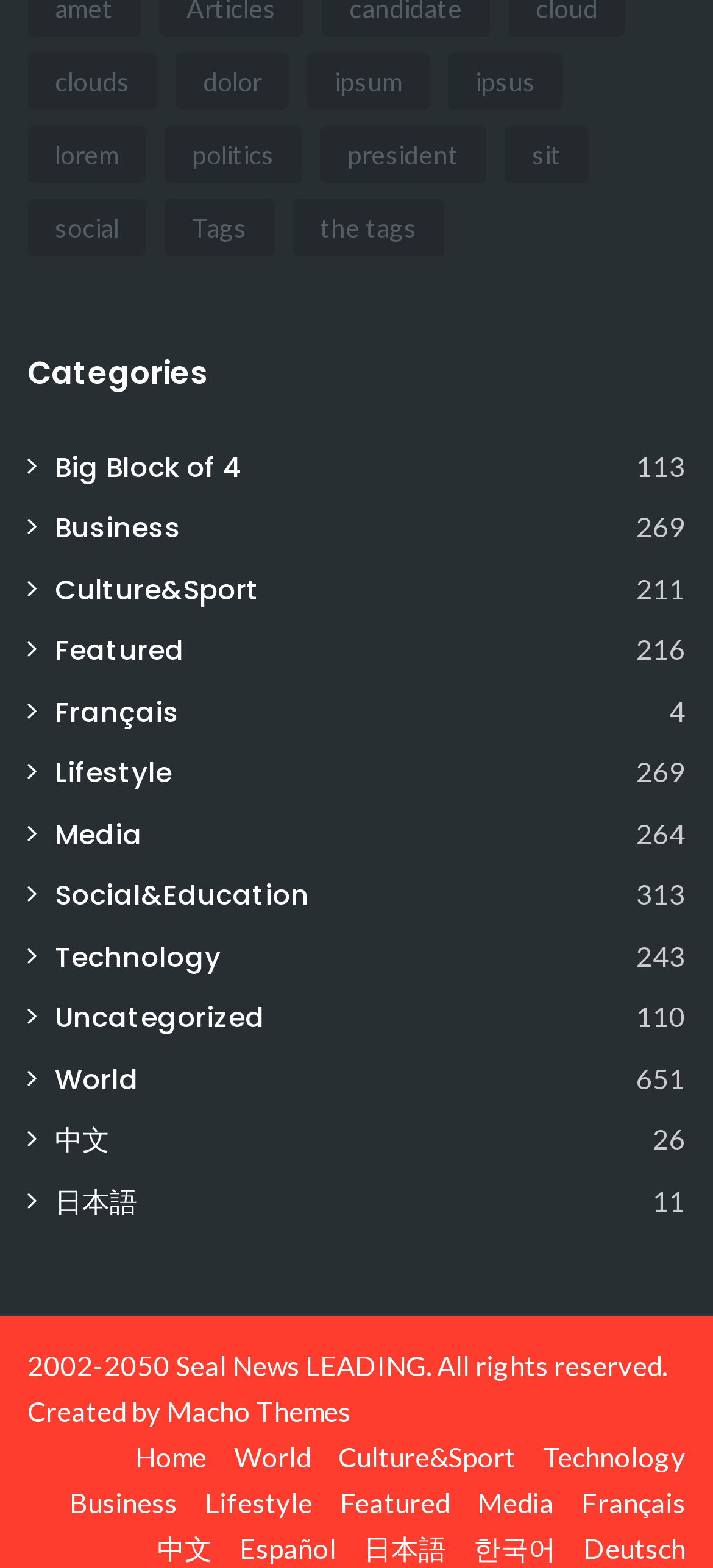Locate the bounding box coordinates of the area where you should click to accomplish the instruction: "Click on 'Screenplay Sagas: 50 Remarkable Movie Rights Facts'".

None